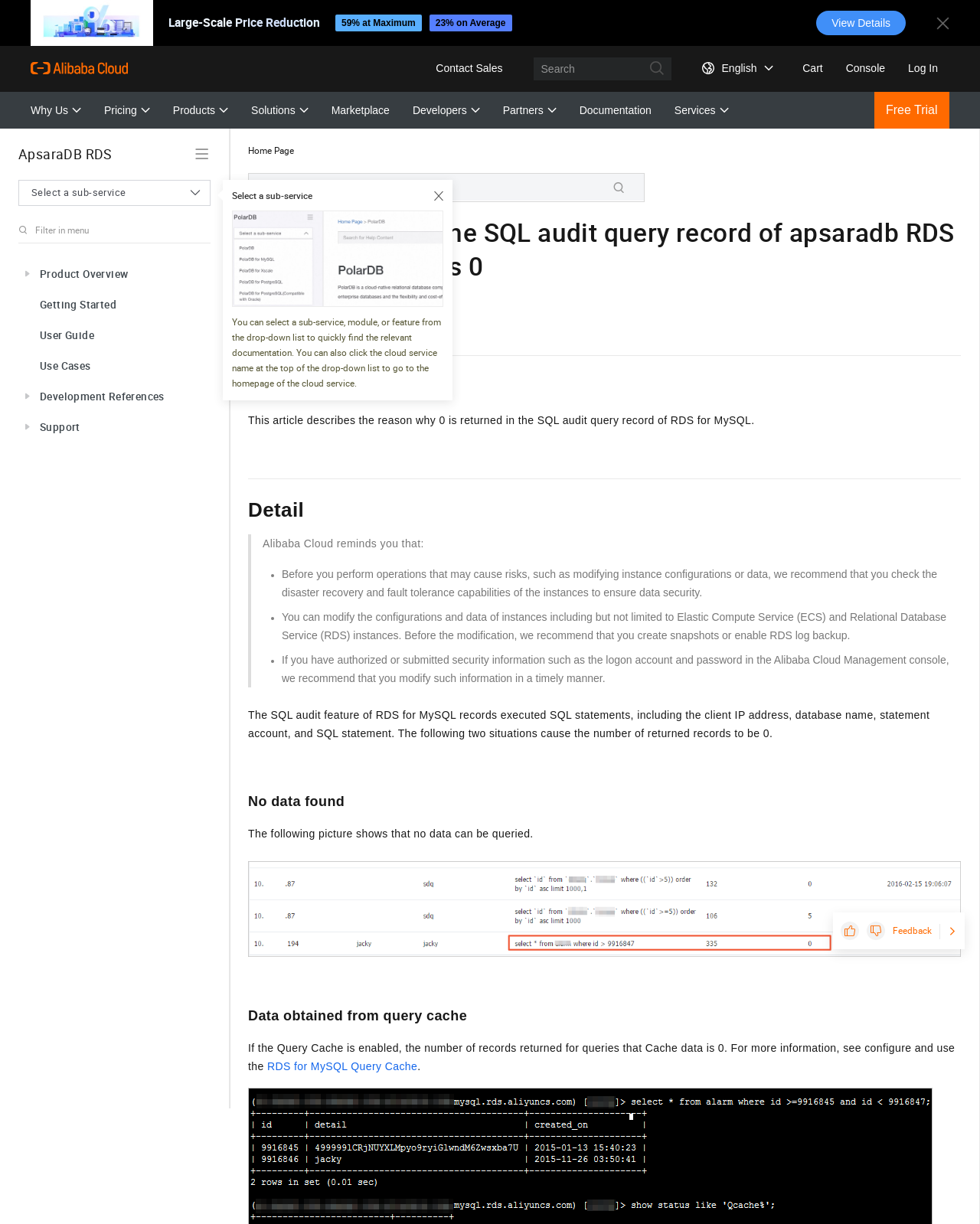Provide a thorough and detailed response to the question by examining the image: 
What is the purpose of the SQL audit feature in RDS for MySQL?

The SQL audit feature in RDS for MySQL records executed SQL statements, including the client IP address, database name, statement account, and SQL statement, as mentioned in the webpage.